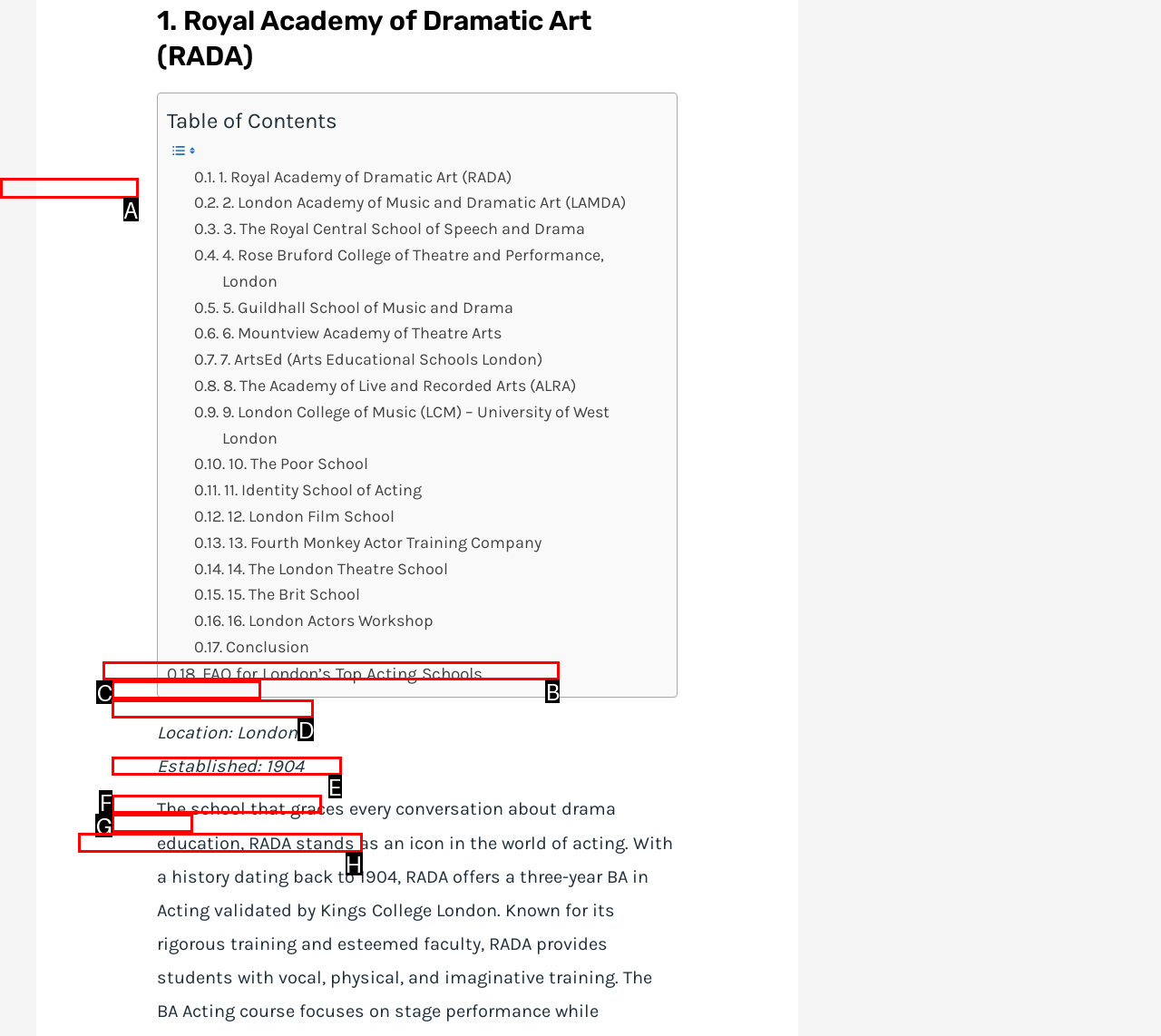Match the HTML element to the description: Acting school UK. Answer with the letter of the correct option from the provided choices.

A